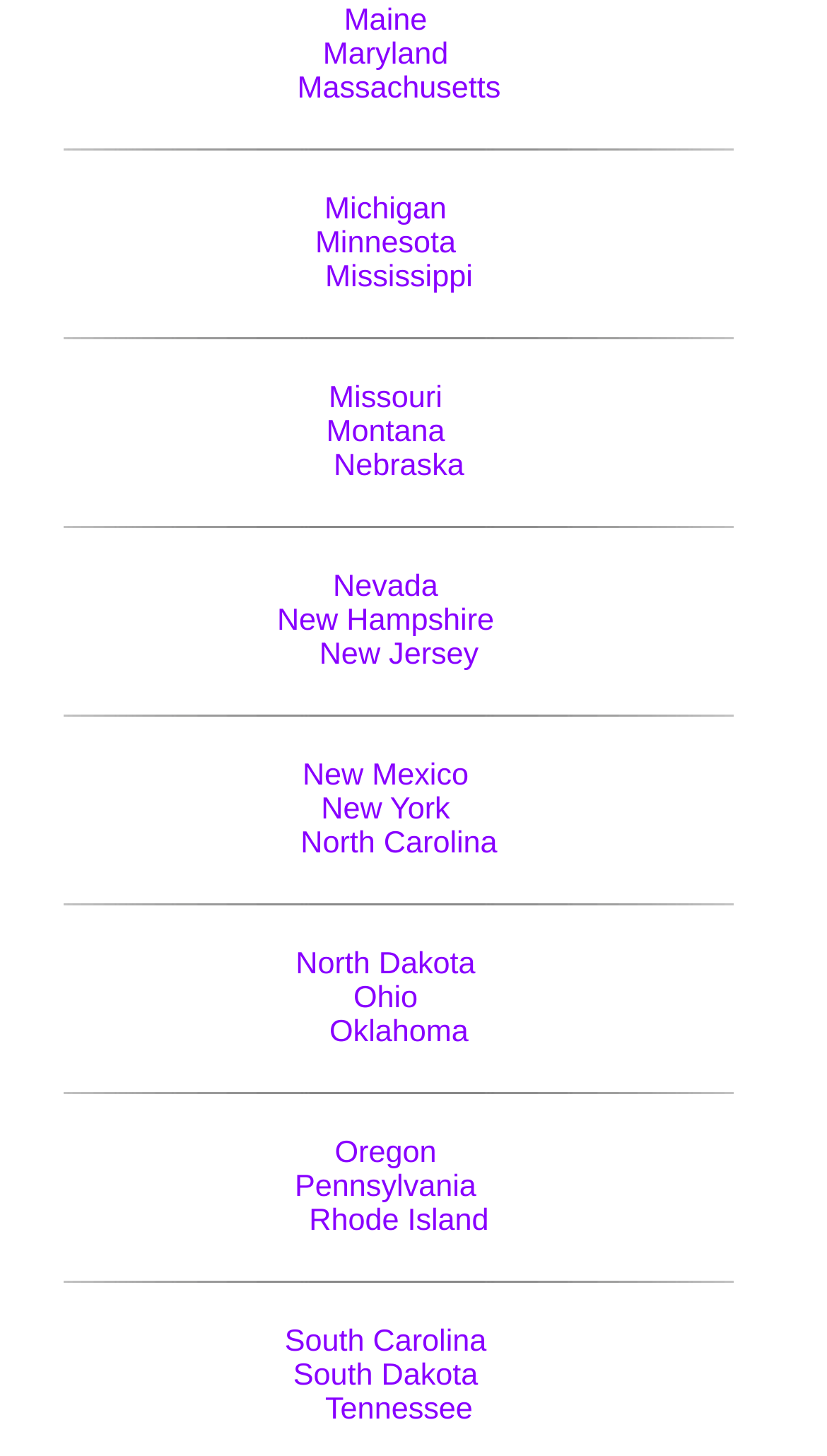Give a one-word or one-phrase response to the question: 
Is Montana above or below Mississippi?

above